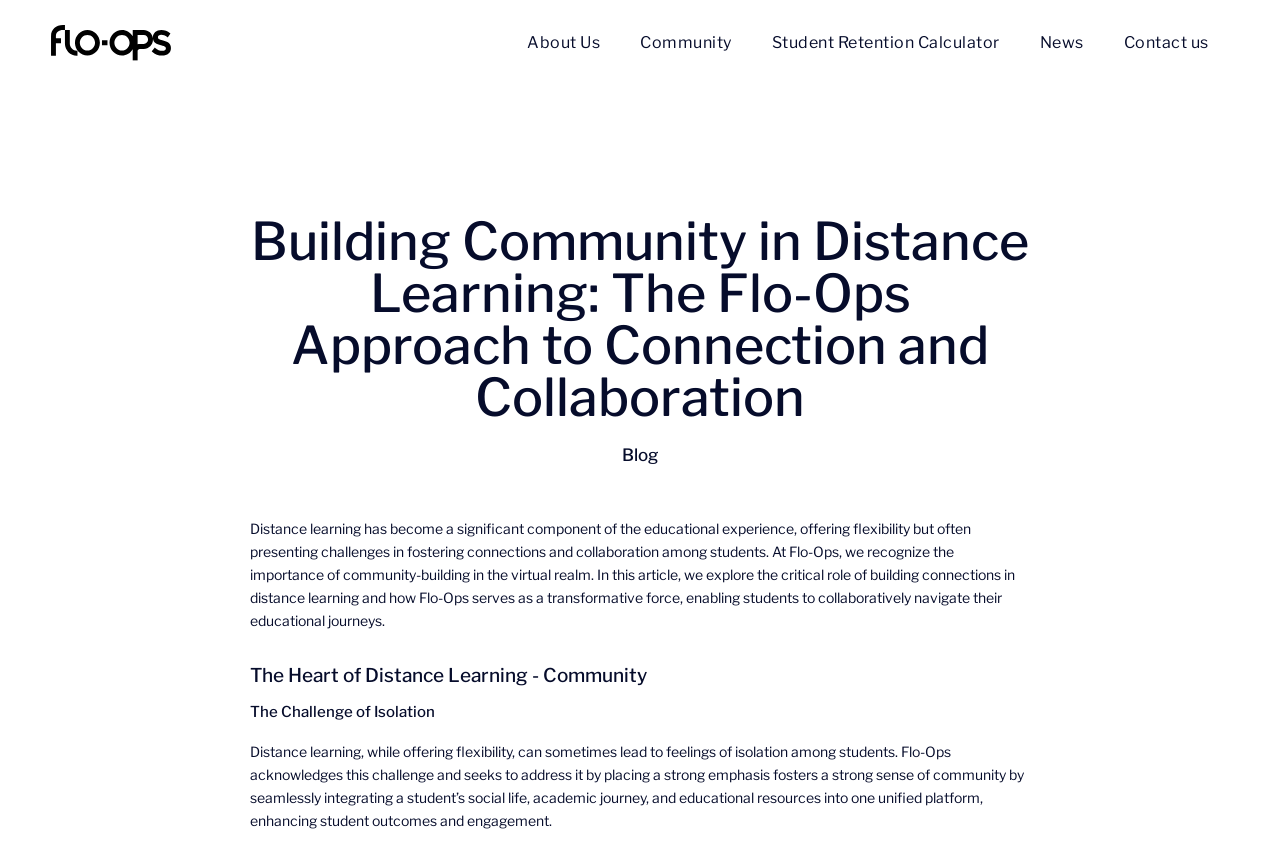What is the challenge of distance learning according to Flo-Ops?
Respond with a short answer, either a single word or a phrase, based on the image.

Isolation